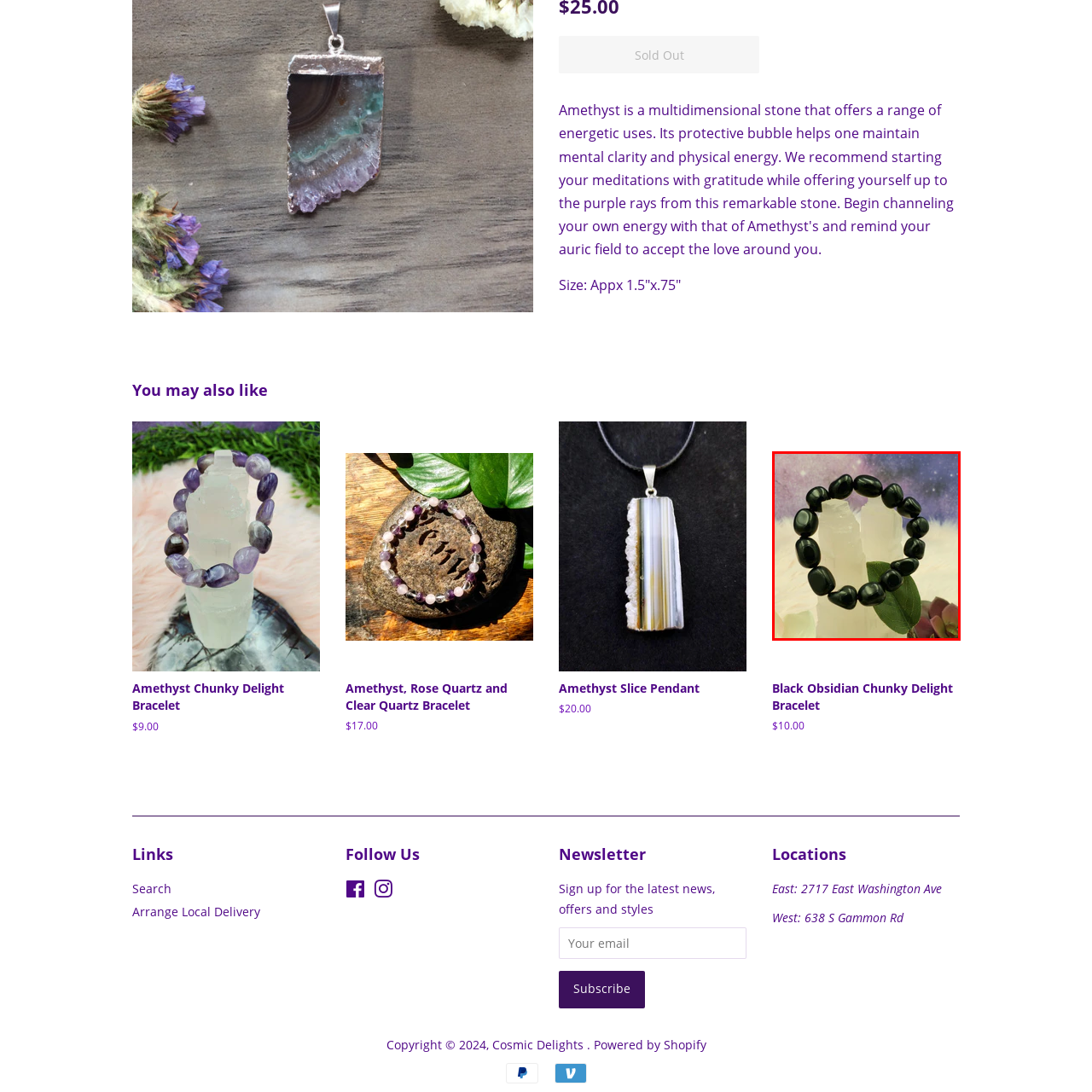Generate a detailed caption for the content inside the red bounding box.

The image features a striking Black Obsidian Chunky Delight Bracelet, elegantly crafted from smooth, polished black obsidian stones. Each bead showcases a unique, irregular shape, enhancing the bracelet's natural aesthetic. The dark, reflective surface of the obsidian contrasts beautifully against a softly lit backdrop, which hints at a mystical, starry night, adding depth and intrigue to the composition. Surrounding the bracelet are delicate elements of nature, including soft fur-like textures and hints of foliage, creating a serene and inviting display. This piece is not only a stunning accessory but also a potential source of grounding energy and protection, making it a perfect addition to any jewelry collection.